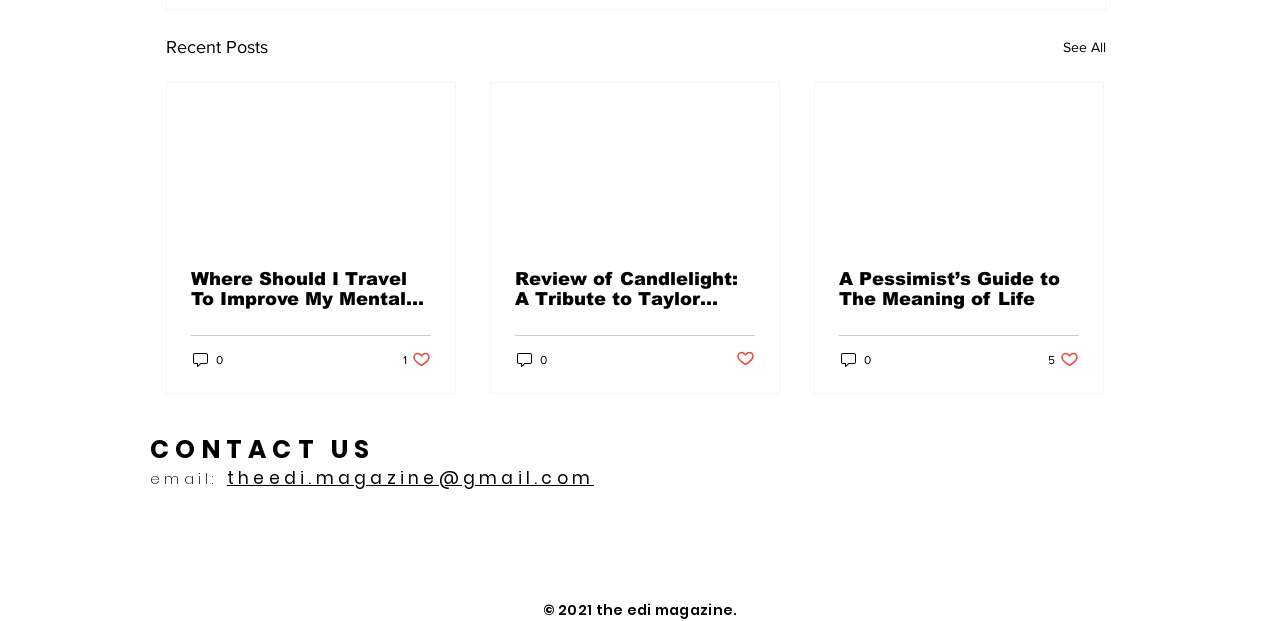Show me the bounding box coordinates of the clickable region to achieve the task as per the instruction: "Contact the edi magazine via email".

[0.177, 0.75, 0.464, 0.788]